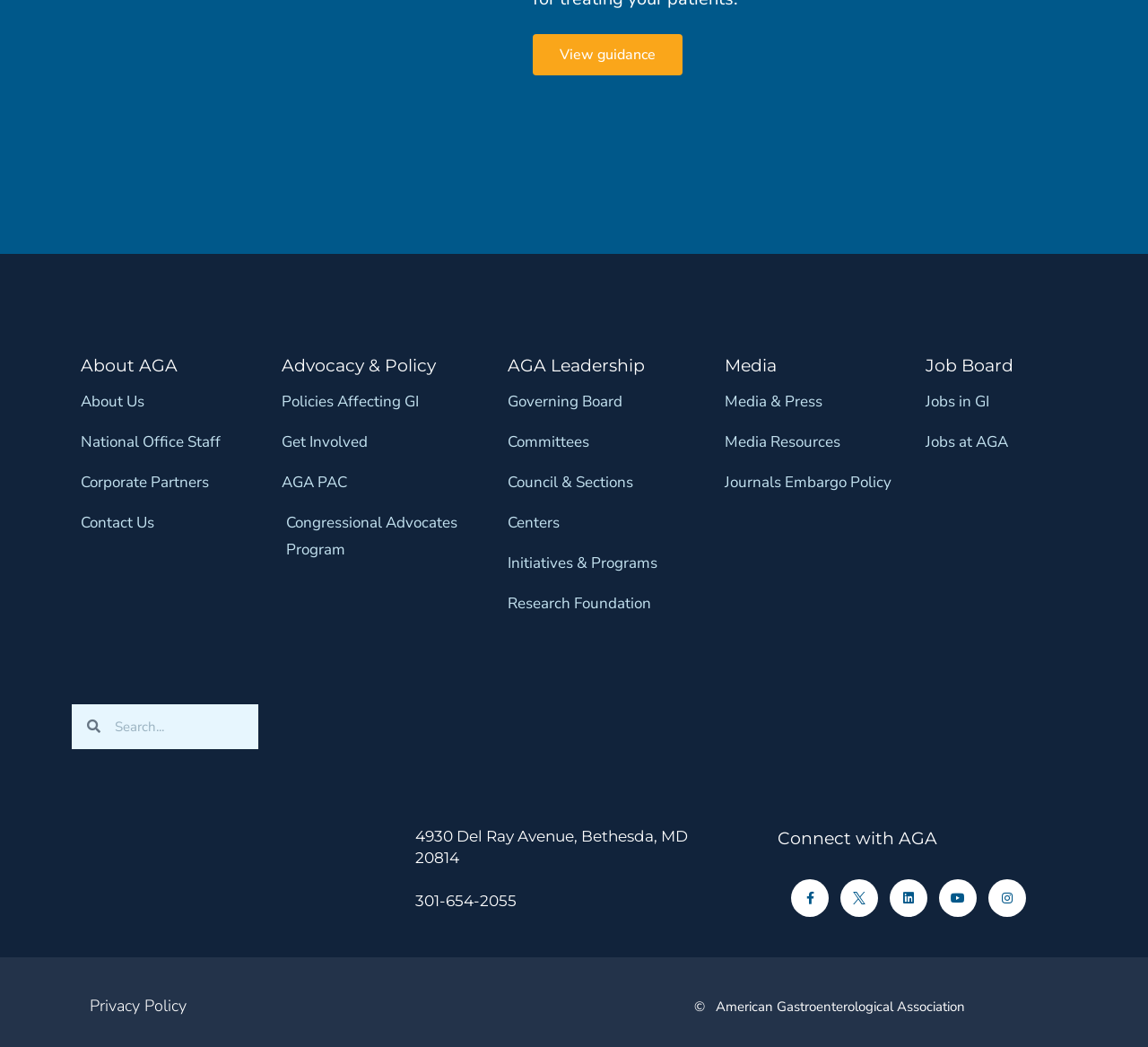What are the main categories of the organization's website?
Please provide a detailed answer to the question.

The main categories of the organization's website can be found in the headings section, where it lists the categories as 'About AGA', 'Advocacy & Policy', 'AGA Leadership', 'Media', and 'Job Board'.